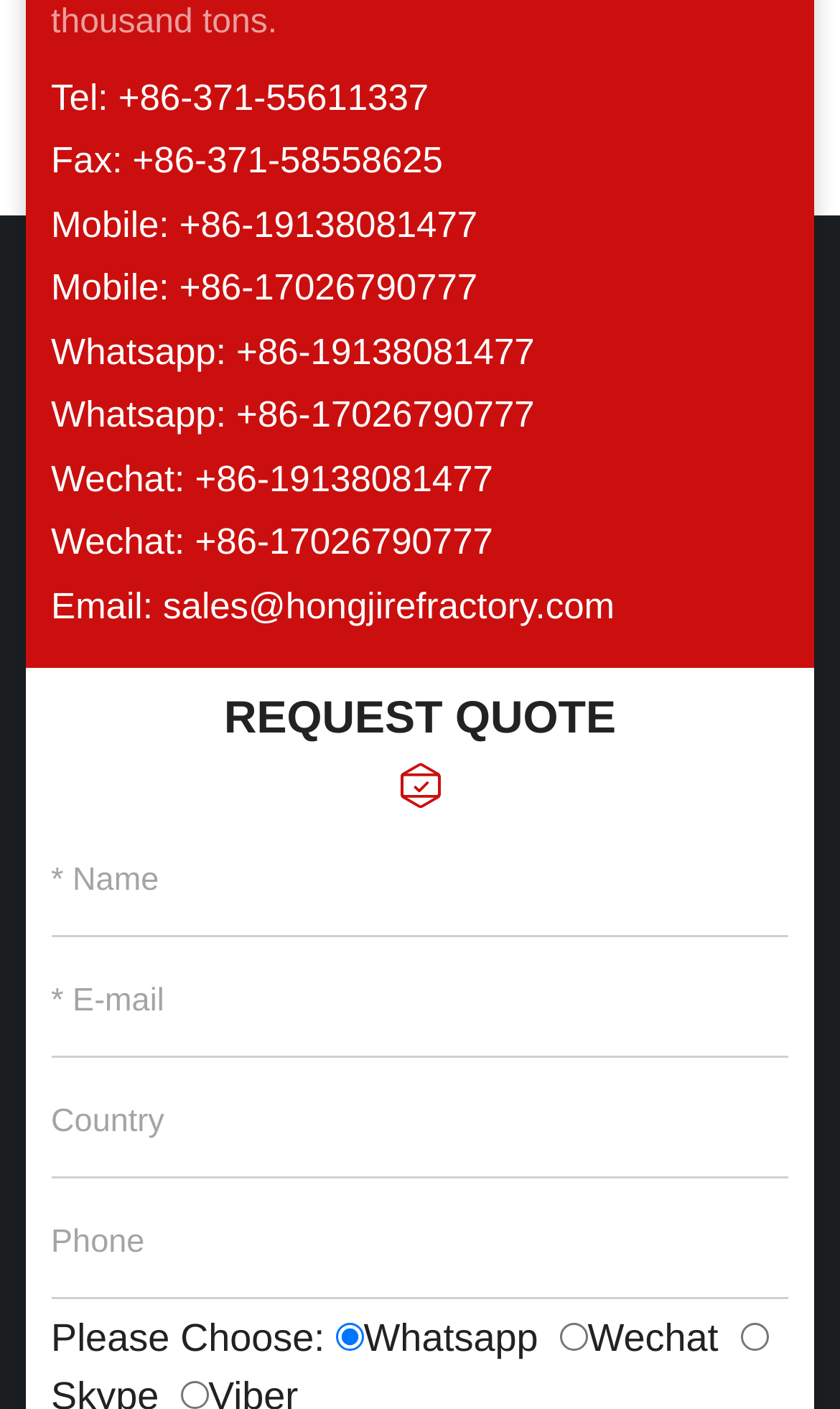Can you specify the bounding box coordinates for the region that should be clicked to fulfill this instruction: "Input your phone number in the textbox".

[0.061, 0.844, 0.939, 0.922]